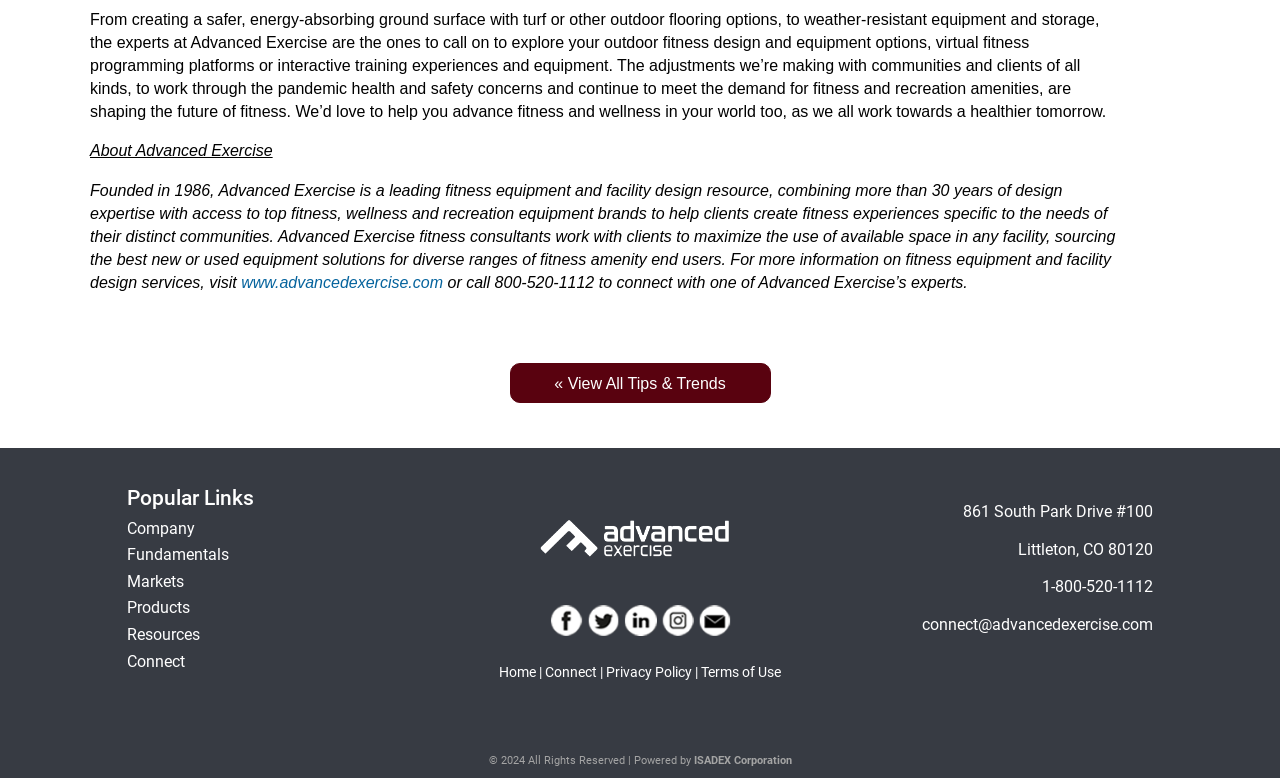Utilize the information from the image to answer the question in detail:
What is the name of the company that powered this website?

The name of the company can be found at the bottom of the webpage, in the copyright section, next to the 'Powered by' text.